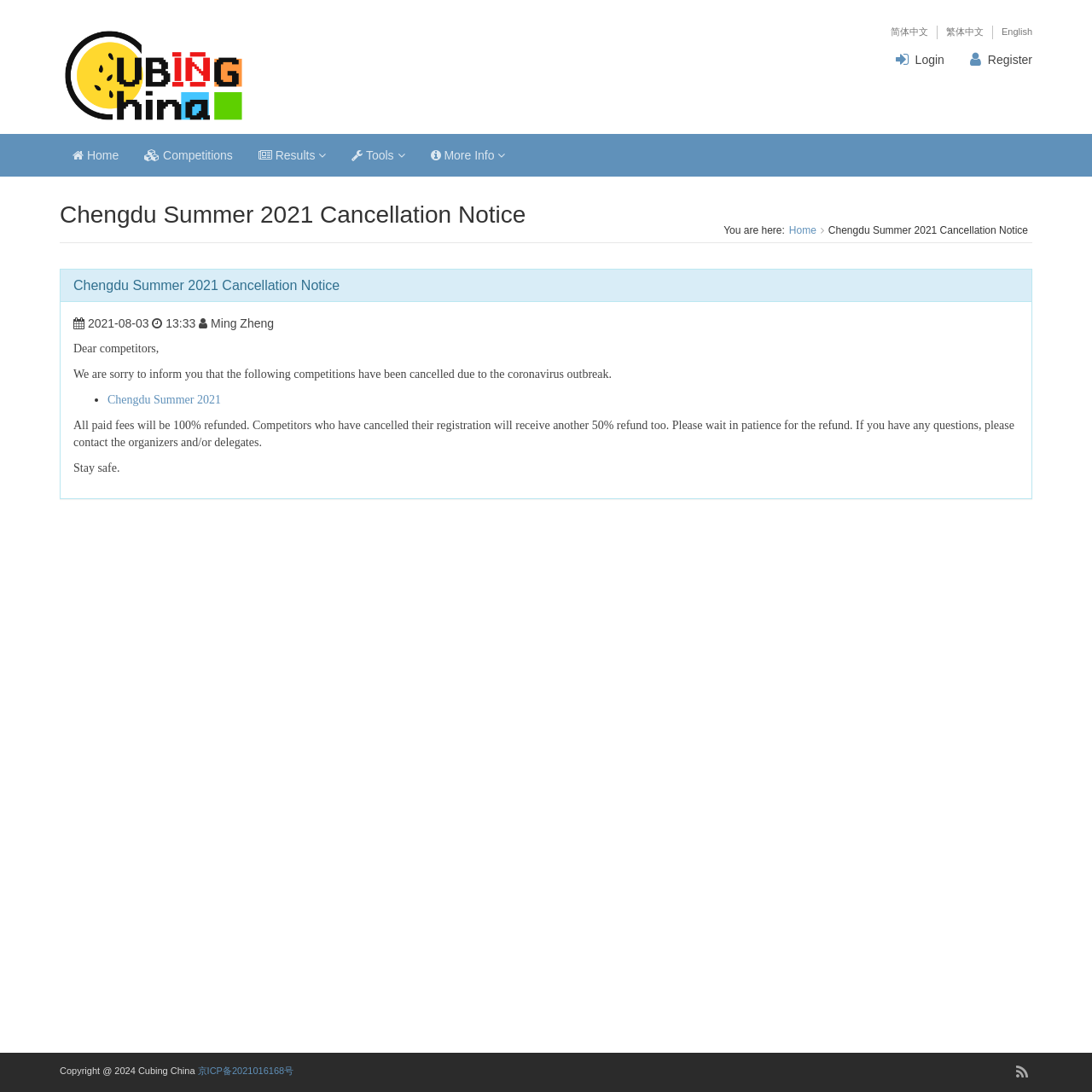Based on the element description, predict the bounding box coordinates (top-left x, top-left y, bottom-right x, bottom-right y) for the UI element in the screenshot: alt="Cubing China 10th Anniversary"

[0.055, 0.051, 0.227, 0.083]